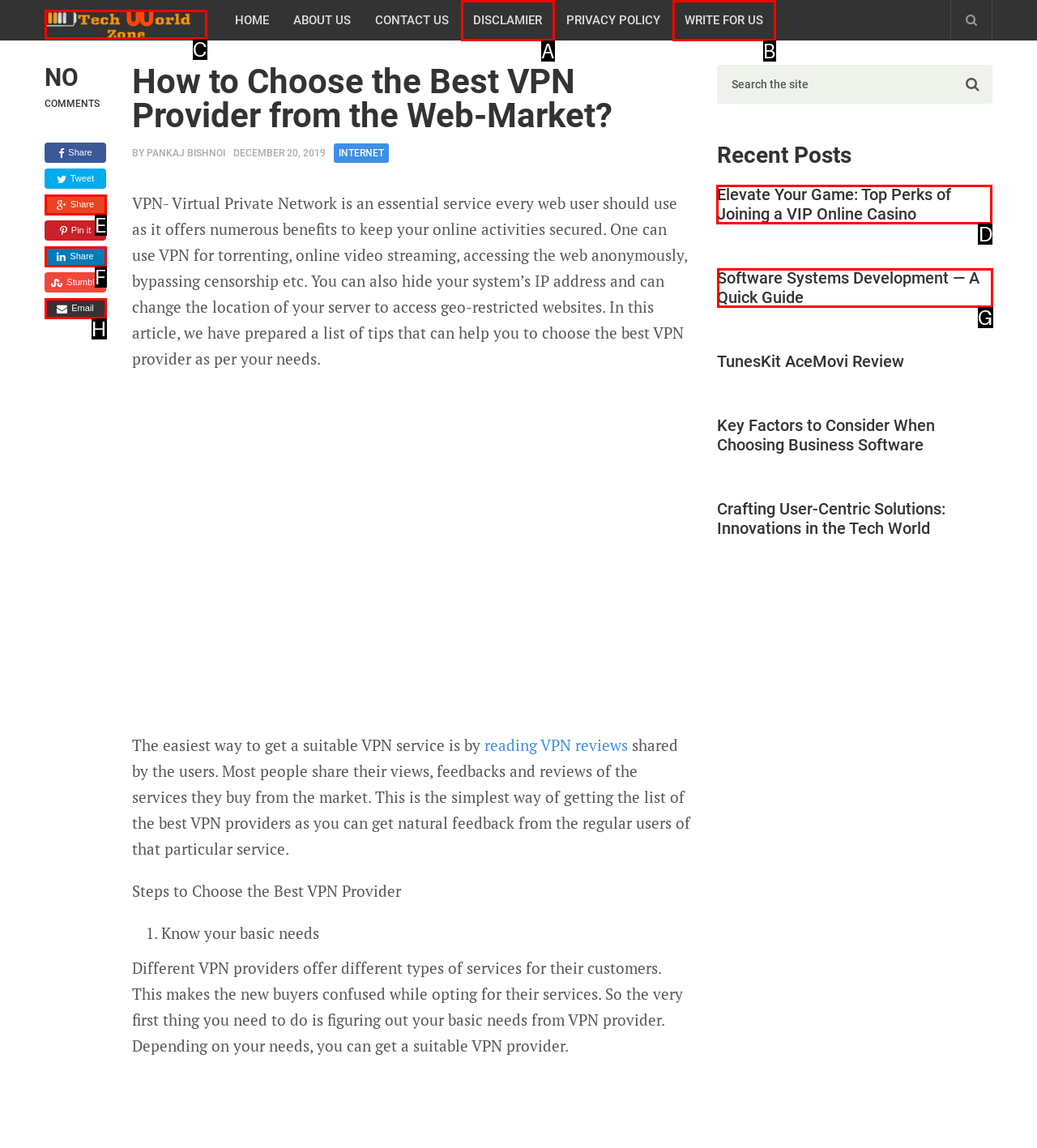Identify which HTML element to click to fulfill the following task: Read the article 'Elevate Your Game: Top Perks of Joining a VIP Online Casino'. Provide your response using the letter of the correct choice.

D